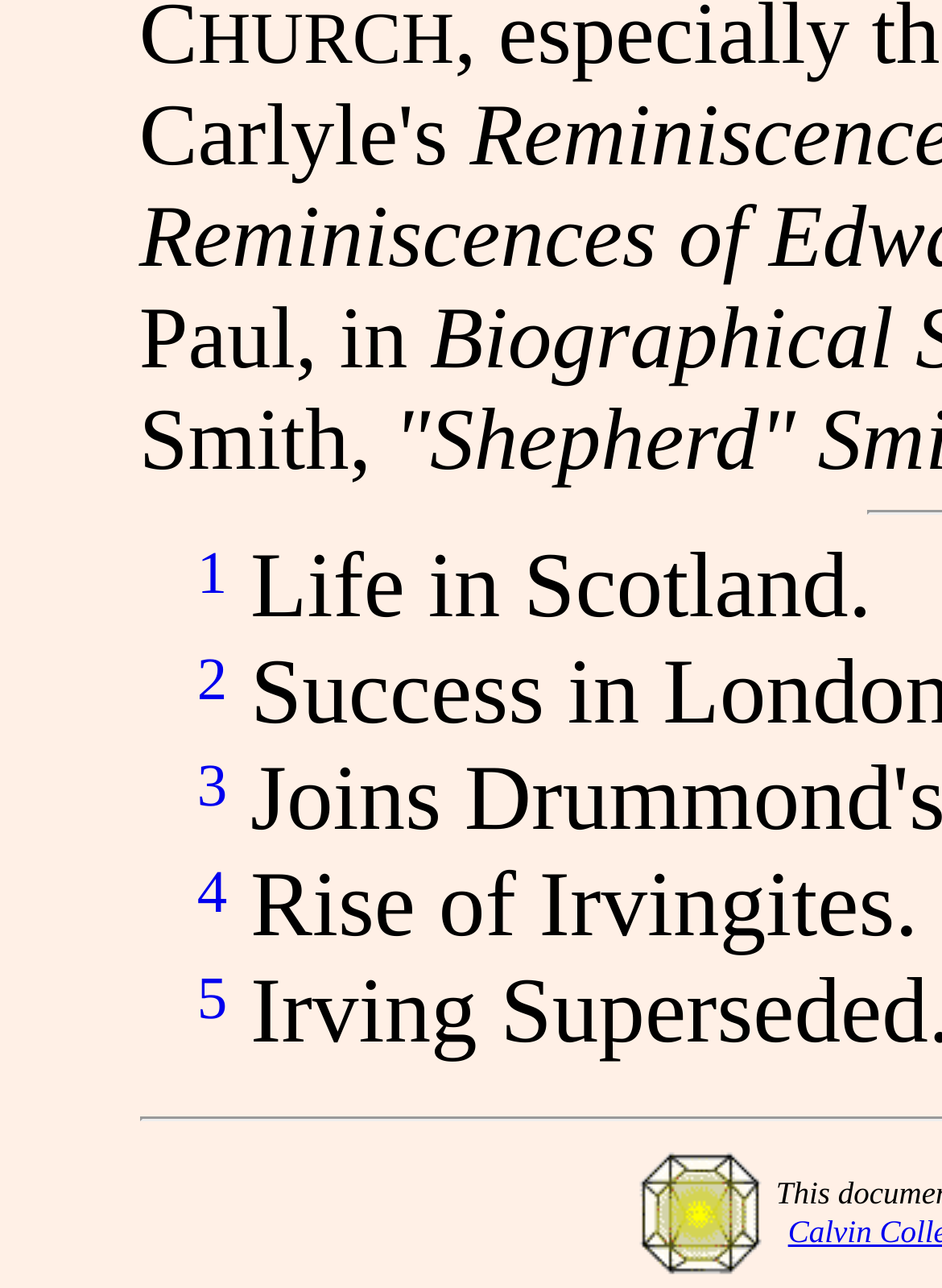Respond with a single word or phrase:
What is the text next to link '4'?

Rise of Irvingites.